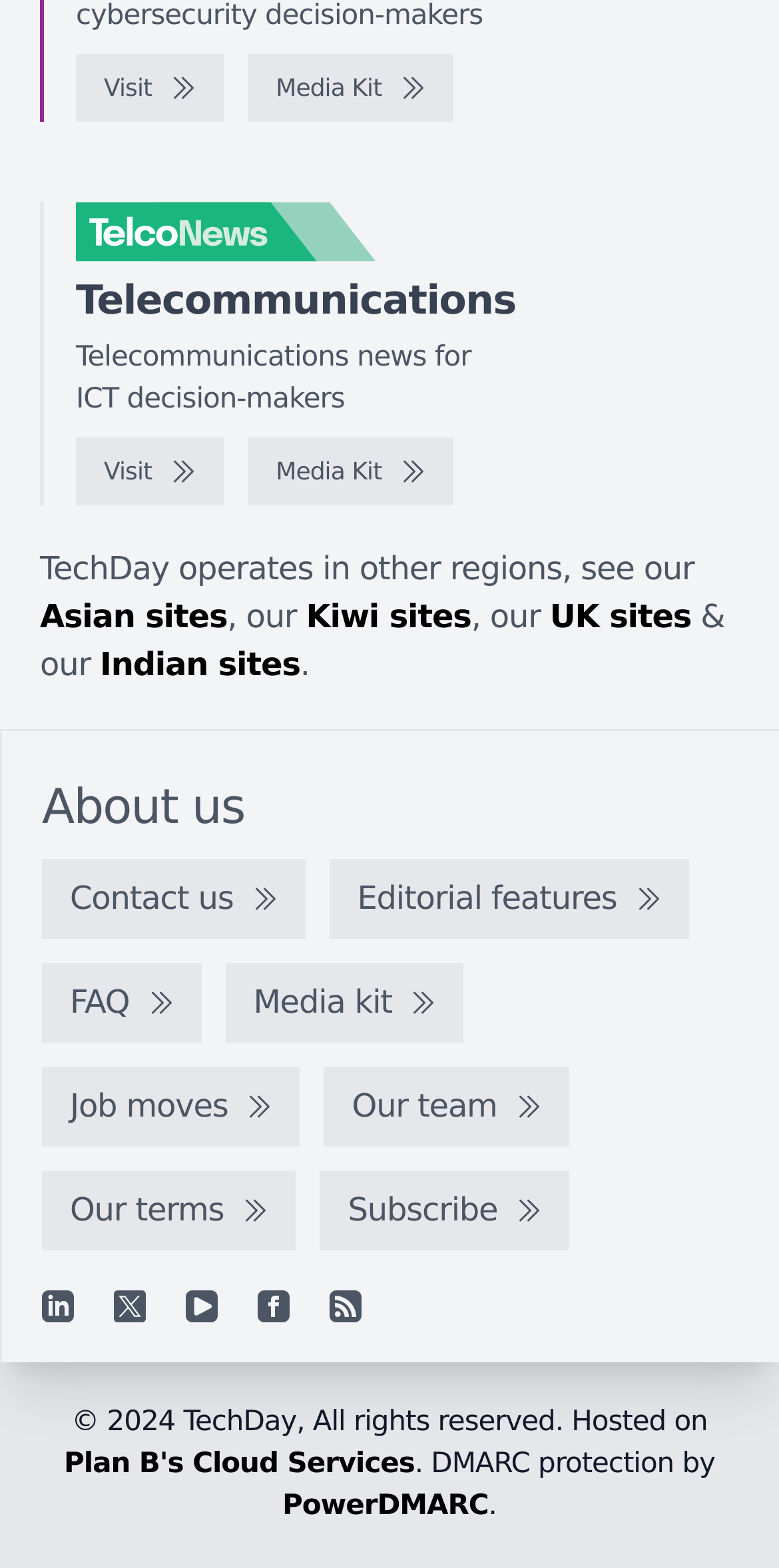Please predict the bounding box coordinates of the element's region where a click is necessary to complete the following instruction: "Follow on LinkedIn". The coordinates should be represented by four float numbers between 0 and 1, i.e., [left, top, right, bottom].

[0.054, 0.822, 0.095, 0.843]